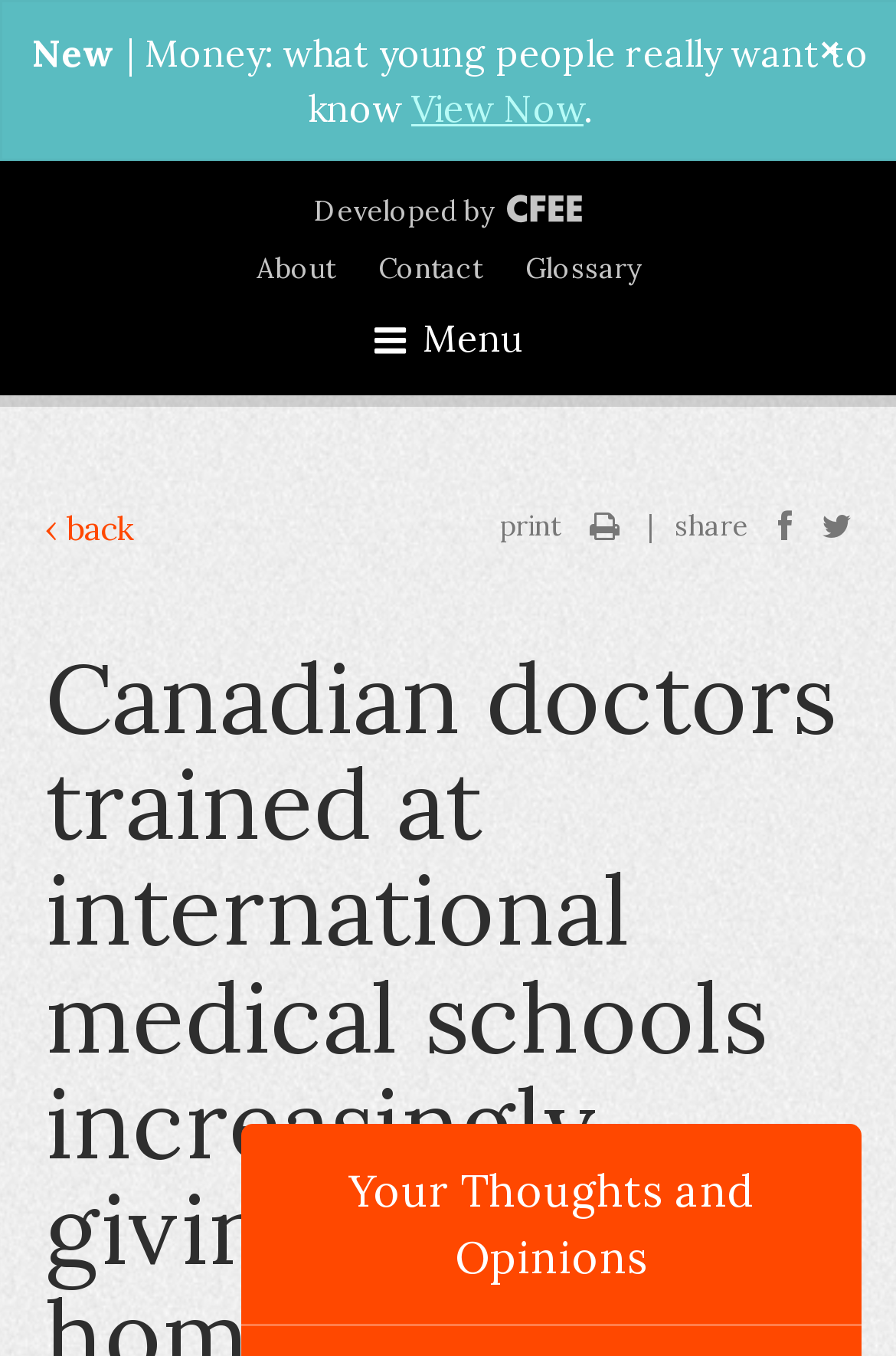What is the first option to register?
Please provide a detailed and thorough answer to the question.

The first option to register is 'Learn More' which is a link located below the heading 'Please Consider Registration and here's Why...'.